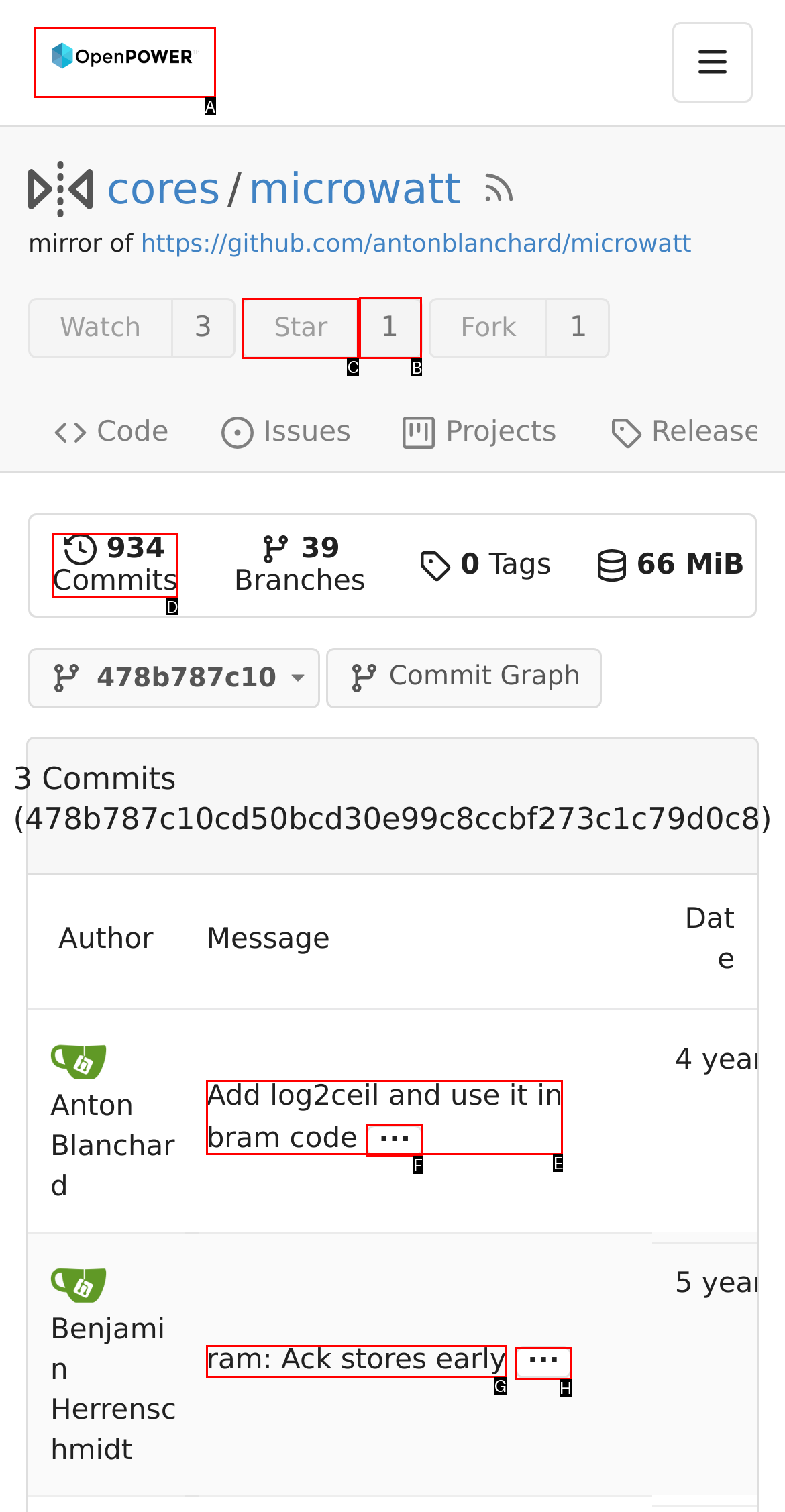Point out the correct UI element to click to carry out this instruction: Star this repository
Answer with the letter of the chosen option from the provided choices directly.

C